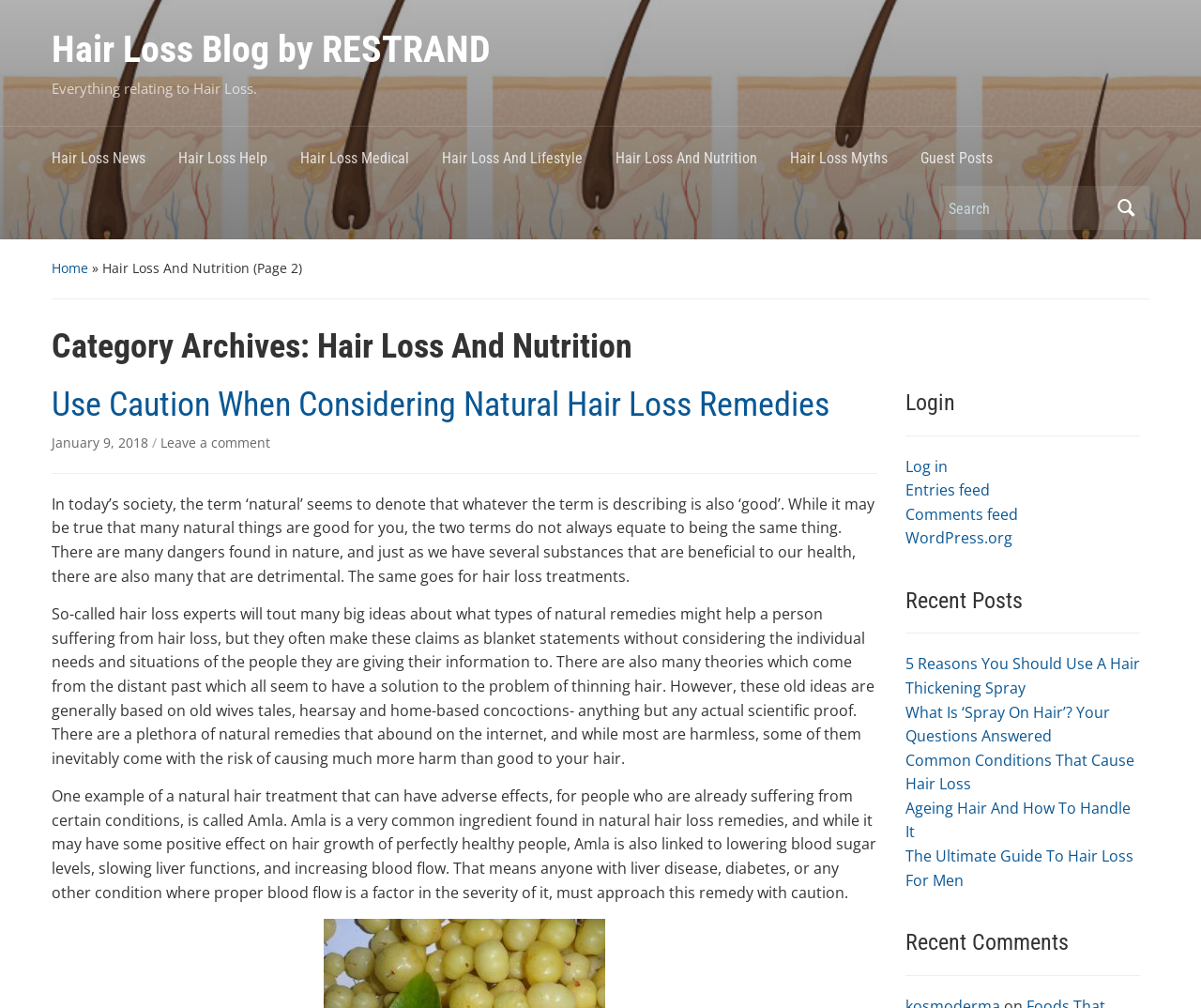Please determine the bounding box coordinates of the element's region to click for the following instruction: "Login to the blog".

[0.754, 0.452, 0.789, 0.473]